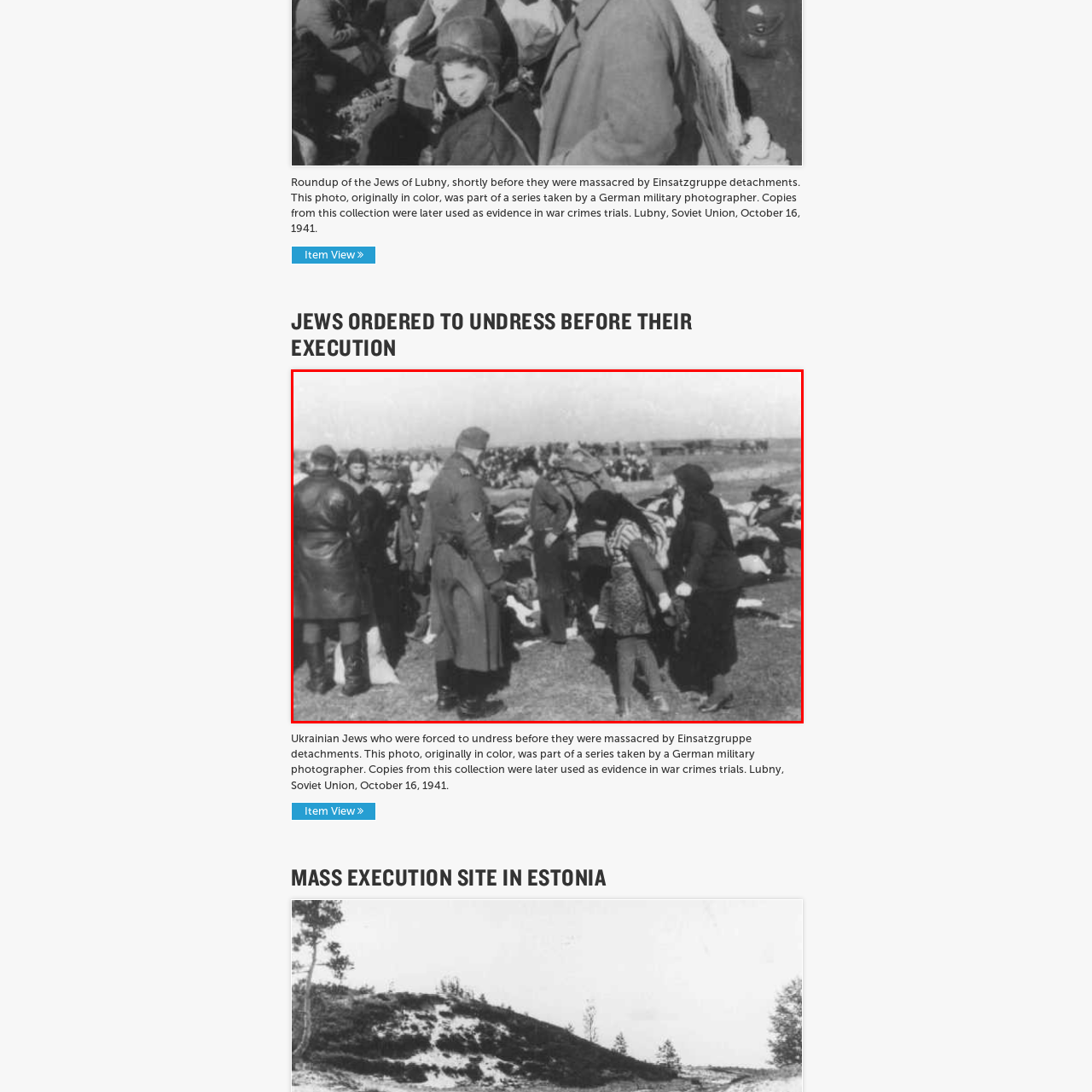Direct your attention to the image marked by the red box and answer the given question using a single word or phrase:
What is the purpose of the photograph series?

Evidence in war crimes trials